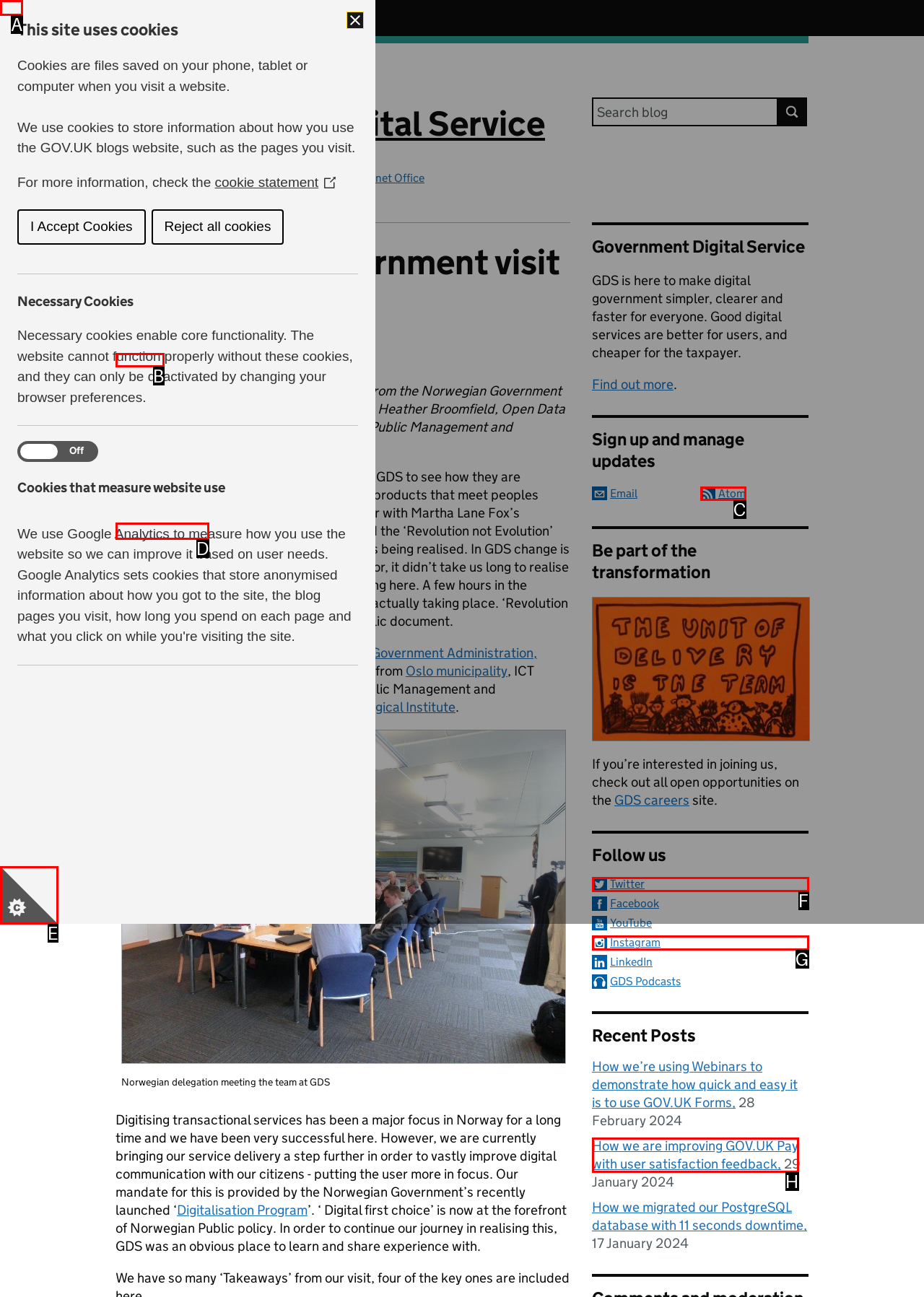Using the given description: Skip to main content, identify the HTML element that corresponds best. Answer with the letter of the correct option from the available choices.

A